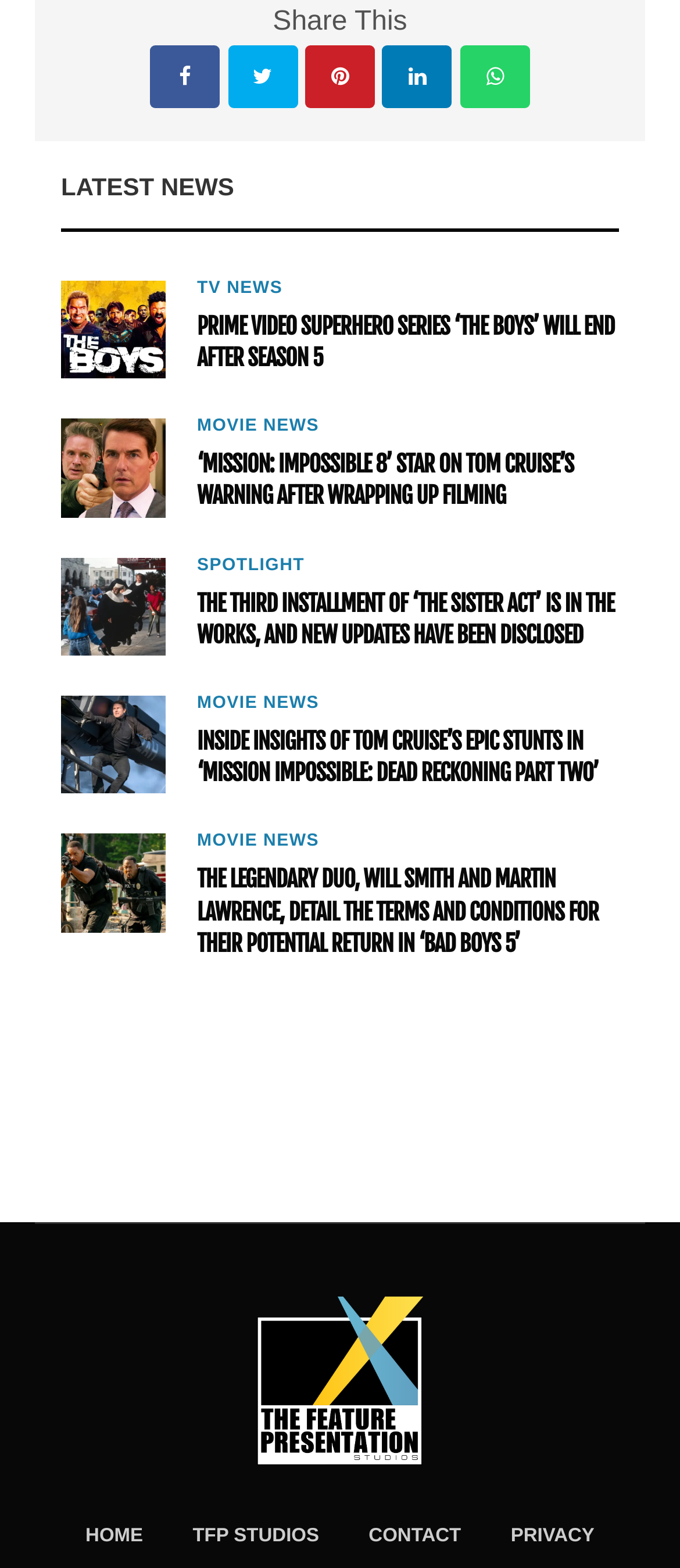What is the position of the link 'HOME'?
Examine the image and give a concise answer in one word or a short phrase.

bottom left